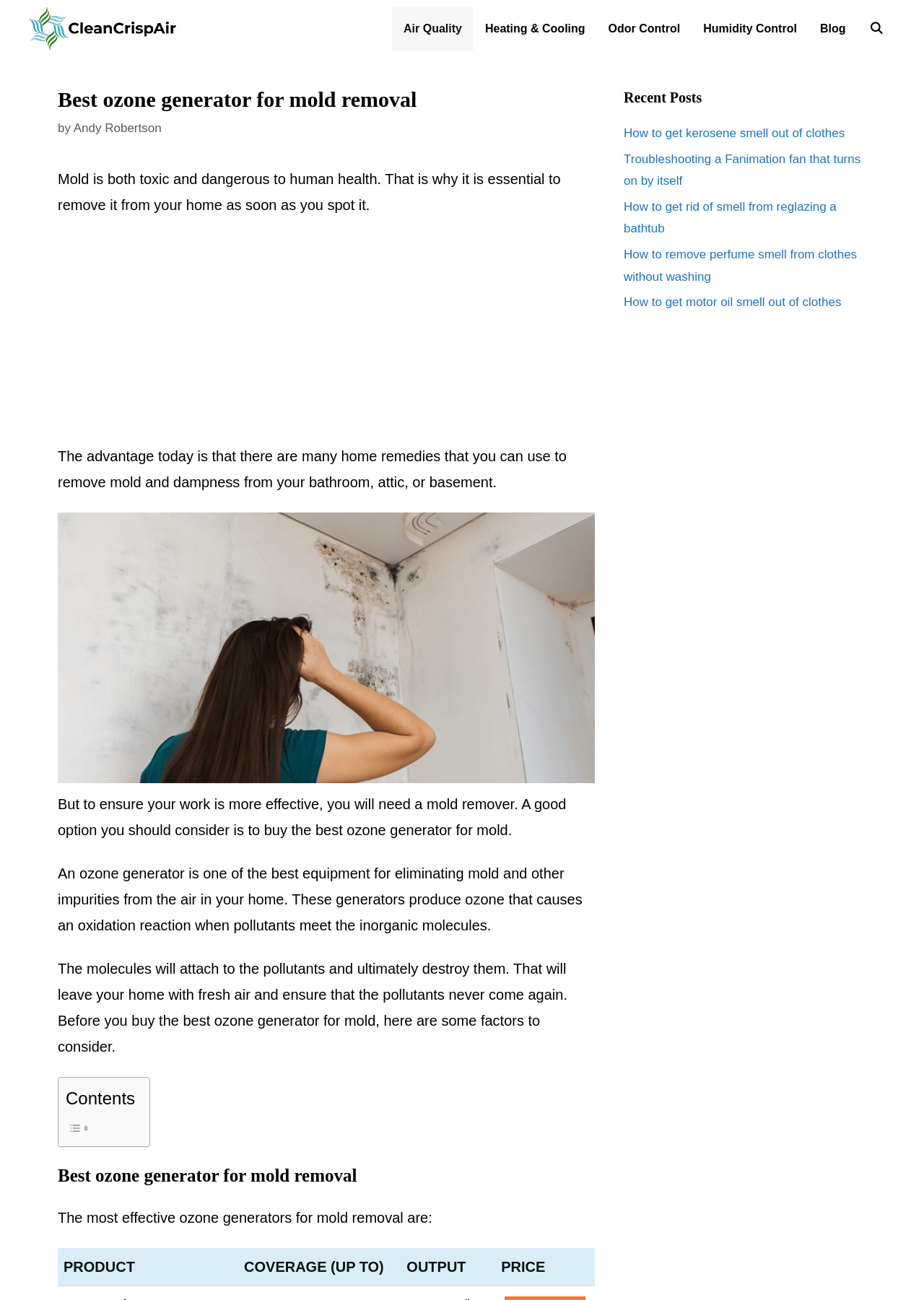Locate the bounding box coordinates of the element's region that should be clicked to carry out the following instruction: "View the 'Recent Posts' section". The coordinates need to be four float numbers between 0 and 1, i.e., [left, top, right, bottom].

[0.675, 0.067, 0.938, 0.083]